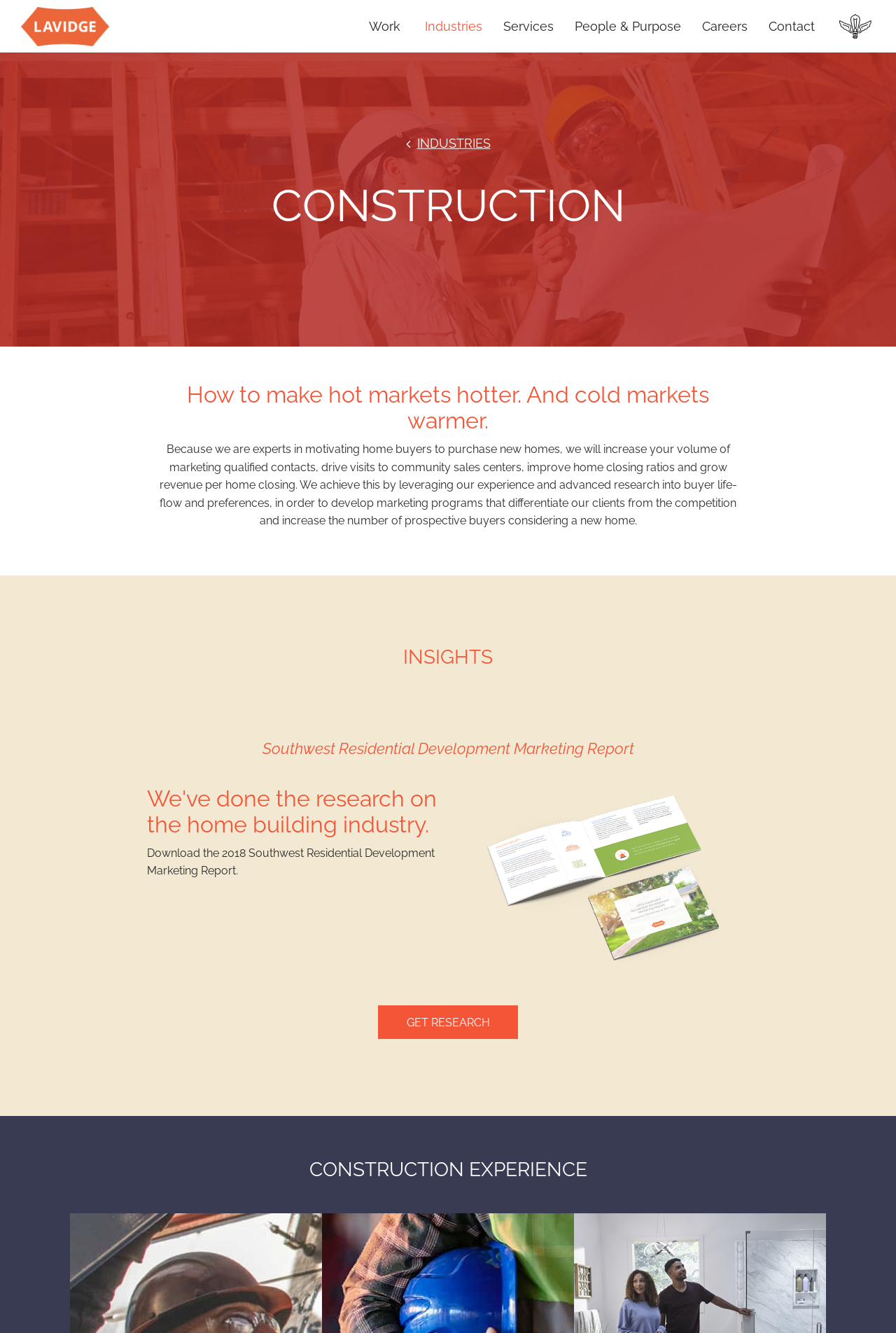Identify the bounding box coordinates of the clickable section necessary to follow the following instruction: "Watch the trailer". The coordinates should be presented as four float numbers from 0 to 1, i.e., [left, top, right, bottom].

None